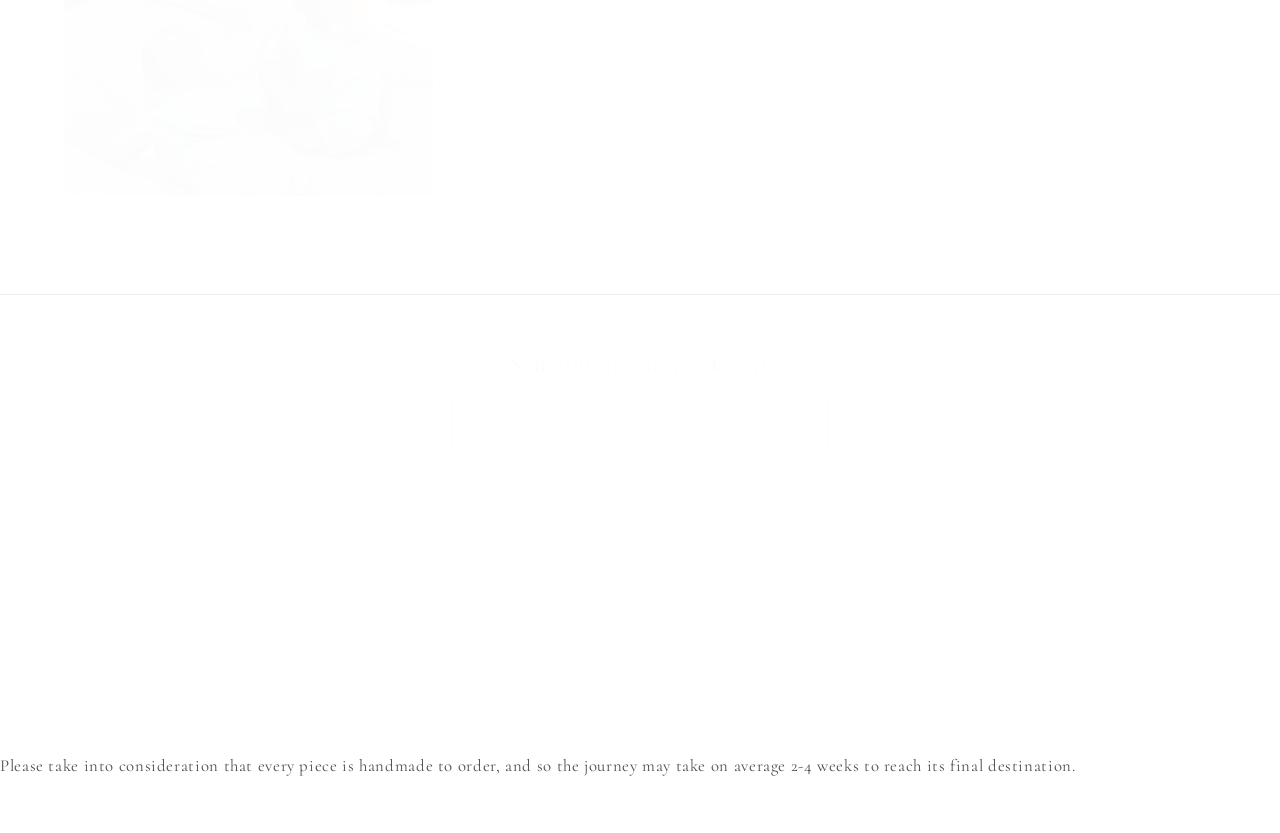Locate the bounding box coordinates of the clickable region to complete the following instruction: "Subscribe to newsletters."

[0.611, 0.48, 0.647, 0.539]